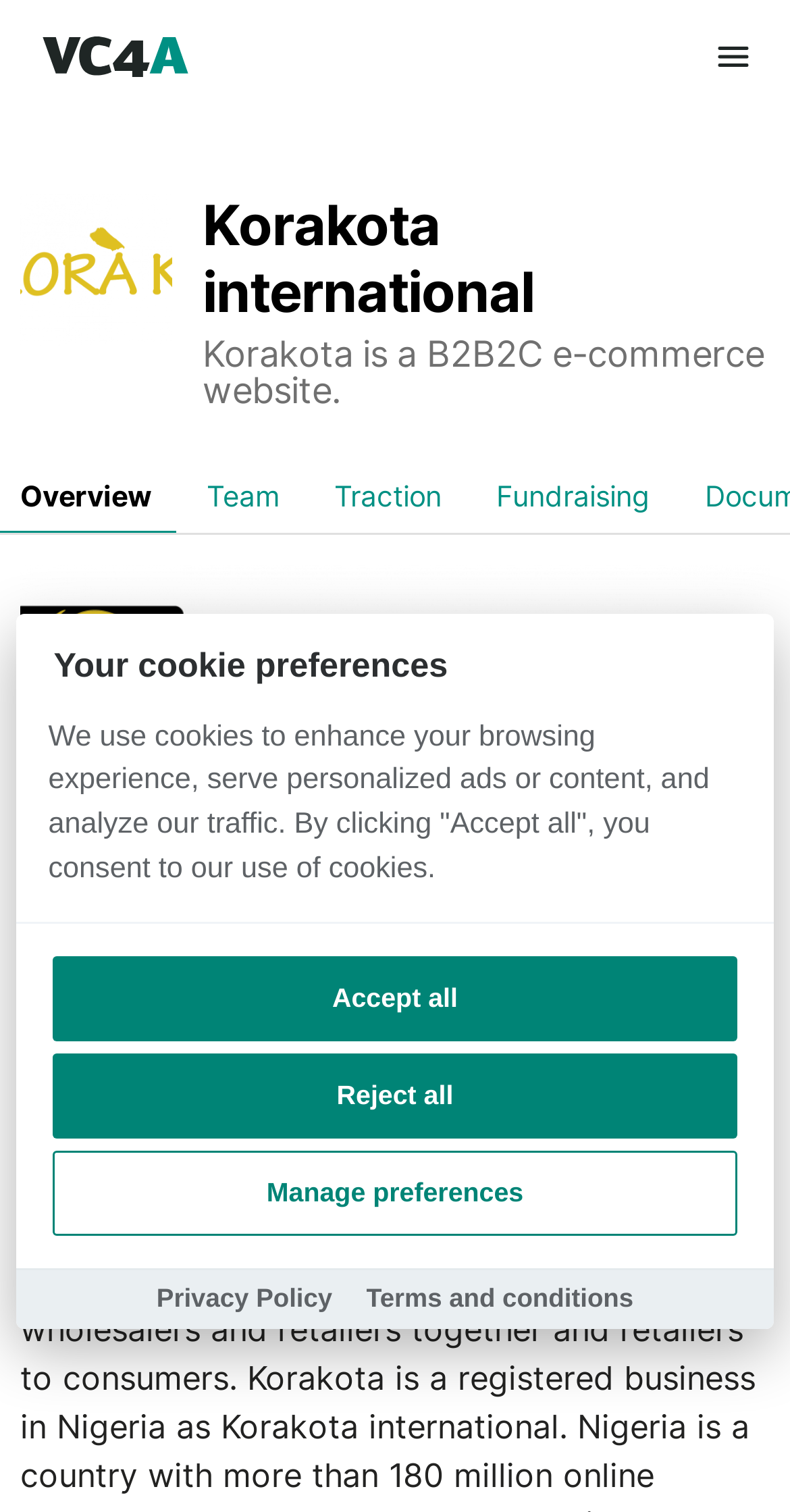What is the relationship between Korakota and VC4A?
Based on the visual, give a brief answer using one word or a short phrase.

Korakota is on VC4A